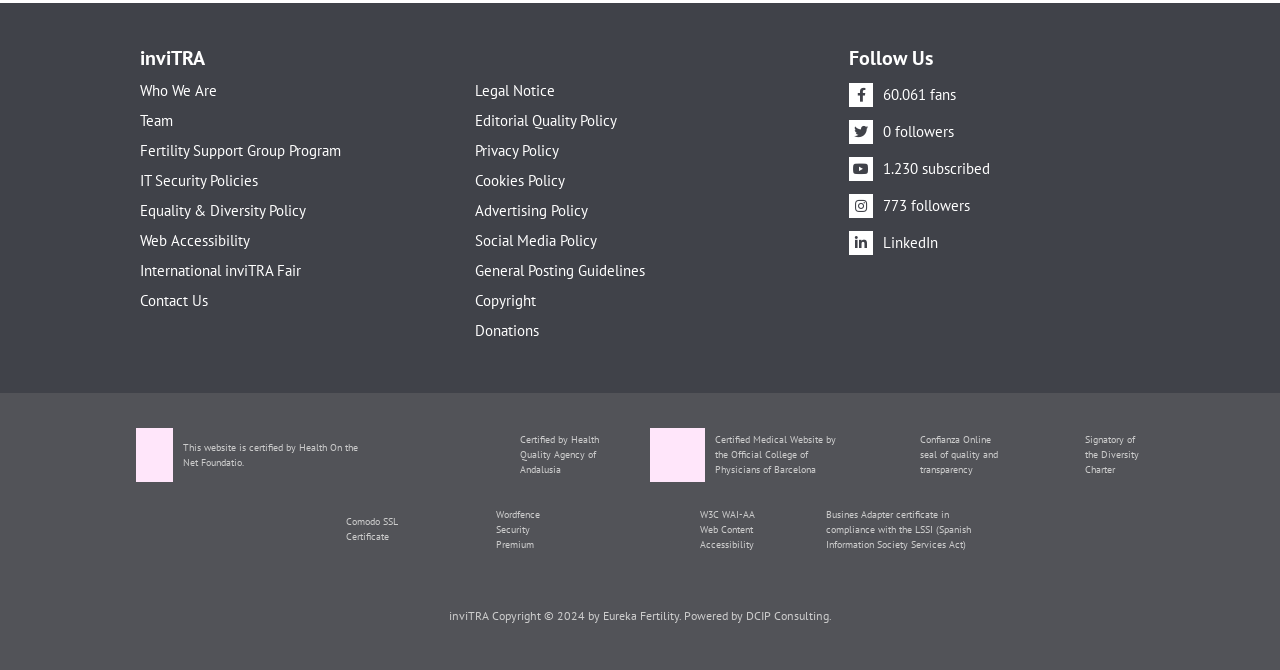What is the security feature mentioned on the webpage?
Offer a detailed and full explanation in response to the question.

The security feature mentioned on the webpage is 'Wordfence Security Premium', which is represented by the image element with ID 172 and the StaticText element with ID 174, located at the bottom of the webpage, indicating that the website uses Wordfence Security Premium for security purposes.